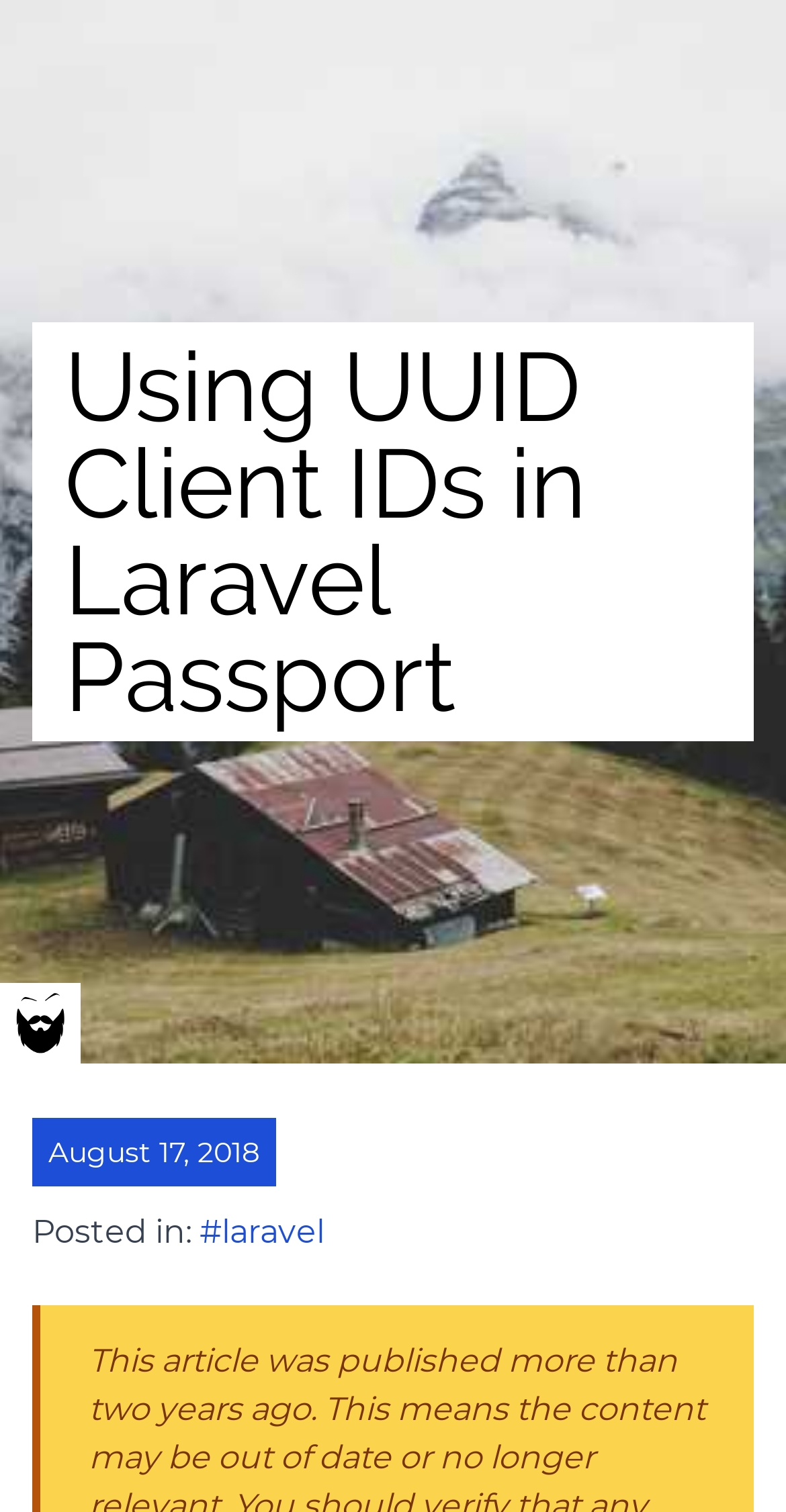Please answer the following question using a single word or phrase: 
What is the author of the article?

Not specified